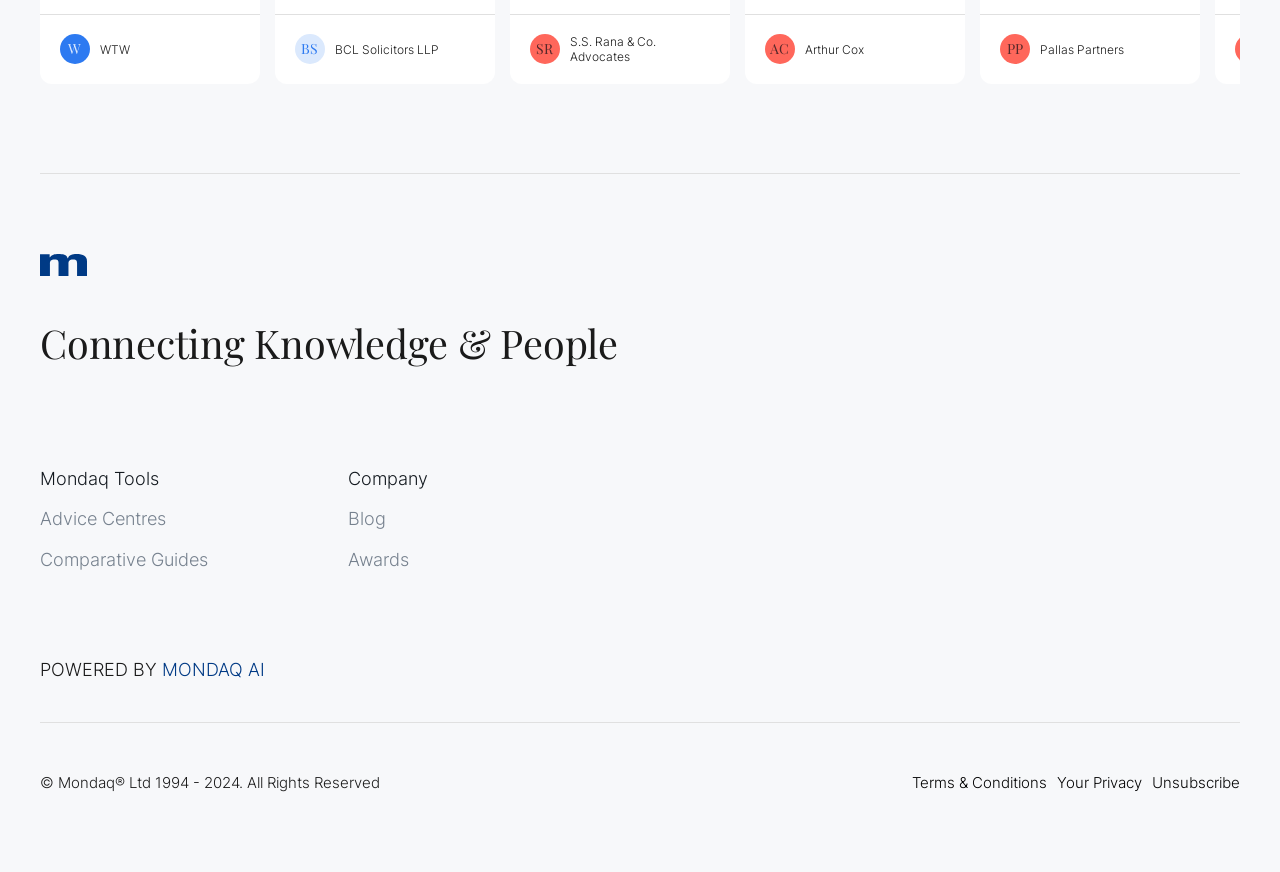What is the purpose of the menu item 'Advice Centres'?
Based on the screenshot, provide your answer in one word or phrase.

Unknown